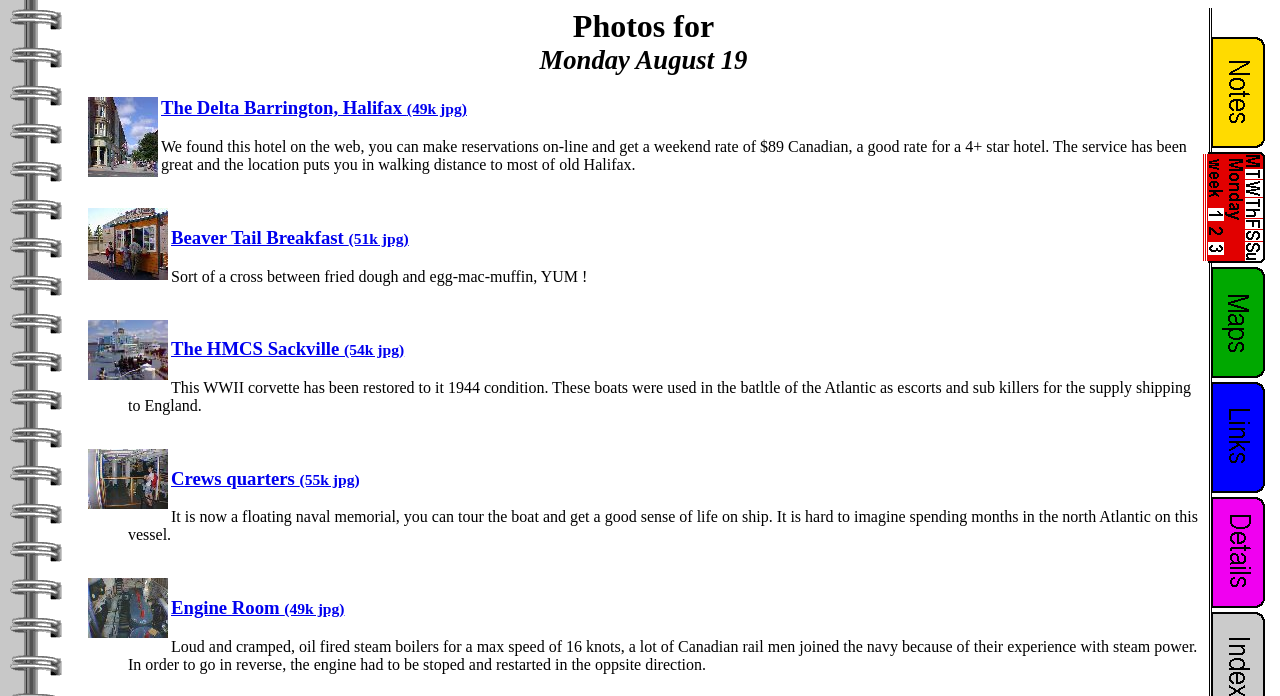Answer briefly with one word or phrase:
What is the HMCS Sackville used for?

WWII corvette